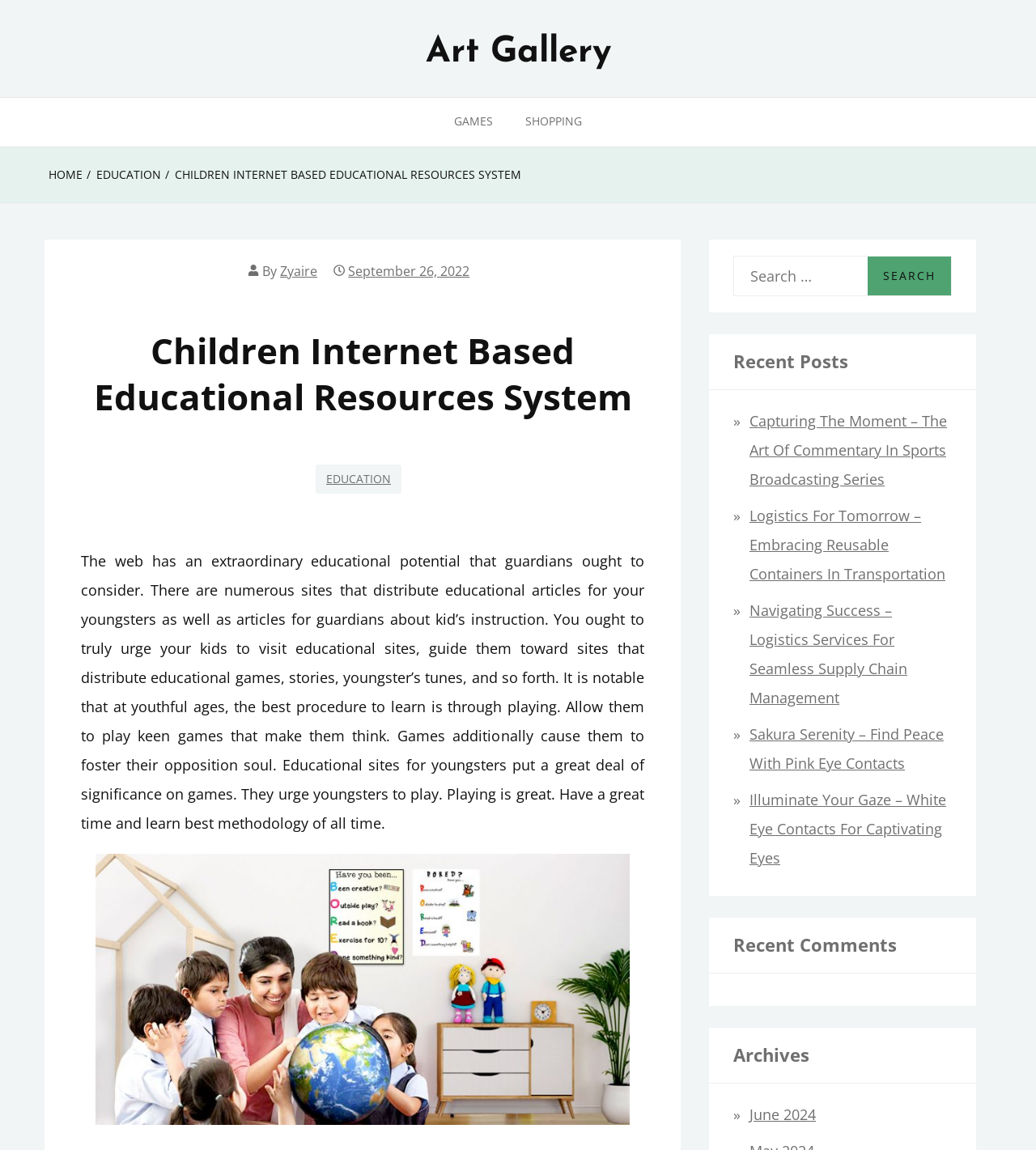What is the purpose of the website?
Based on the screenshot, answer the question with a single word or phrase.

Educational resources